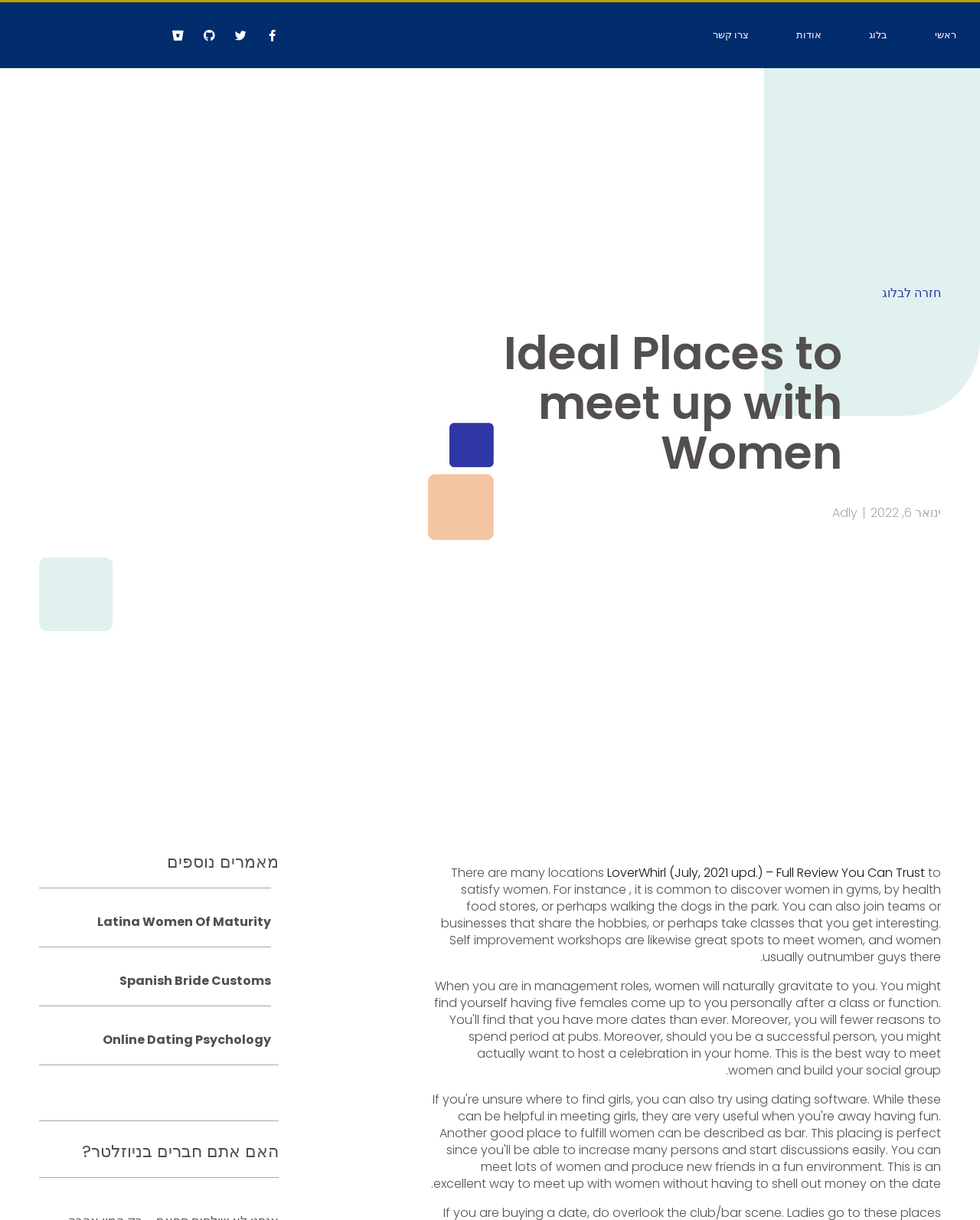Based on the image, give a detailed response to the question: What is the topic of the article below 'Latina Women Of Maturity'?

The article 'Latina Women Of Maturity' is listed under the section 'מאמרים נוספים' which suggests that it is an article related to online dating, given the context of the webpage.